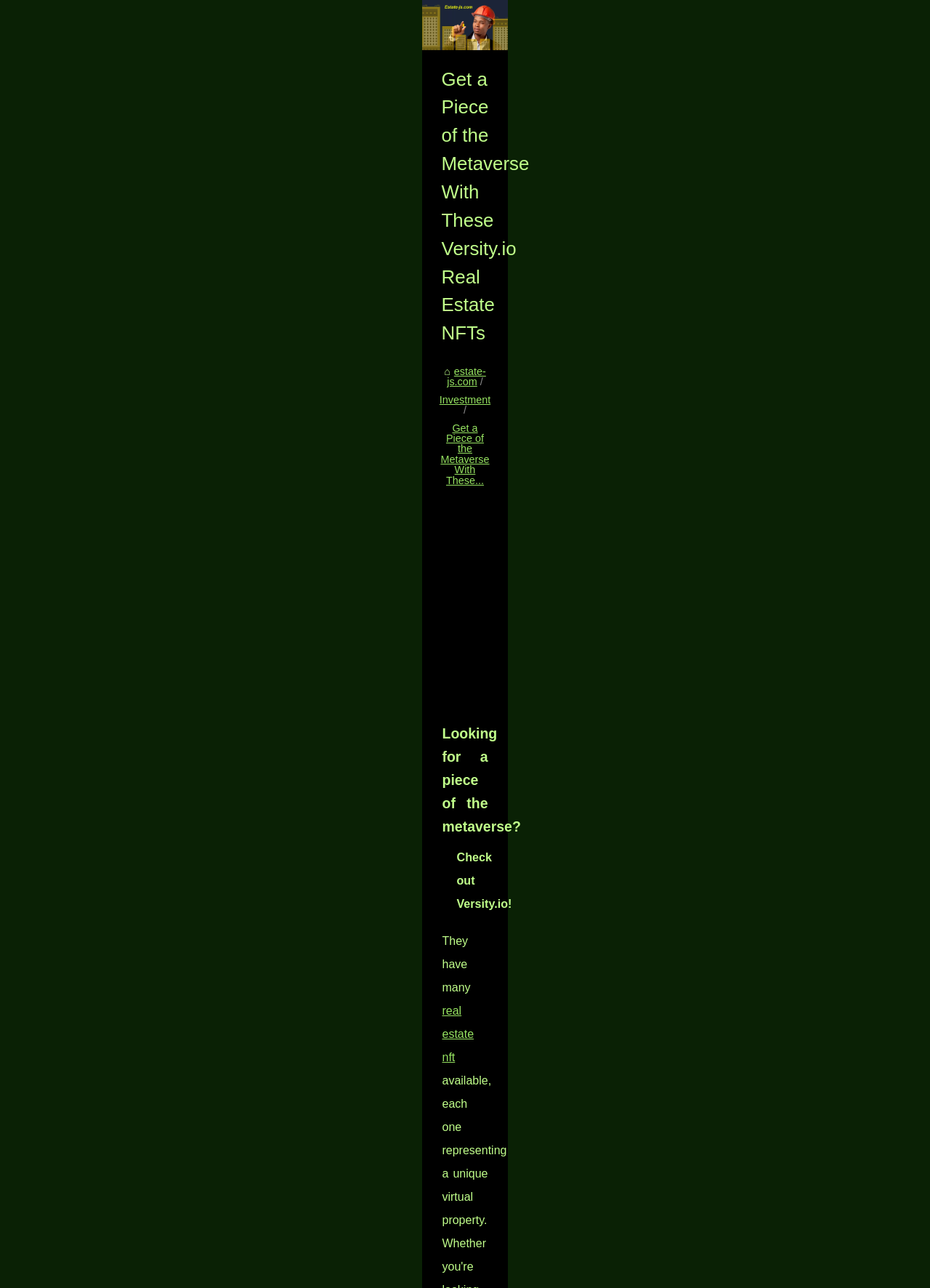Specify the bounding box coordinates of the area to click in order to execute this command: 'Search'. The coordinates should consist of four float numbers ranging from 0 to 1, and should be formatted as [left, top, right, bottom].

None